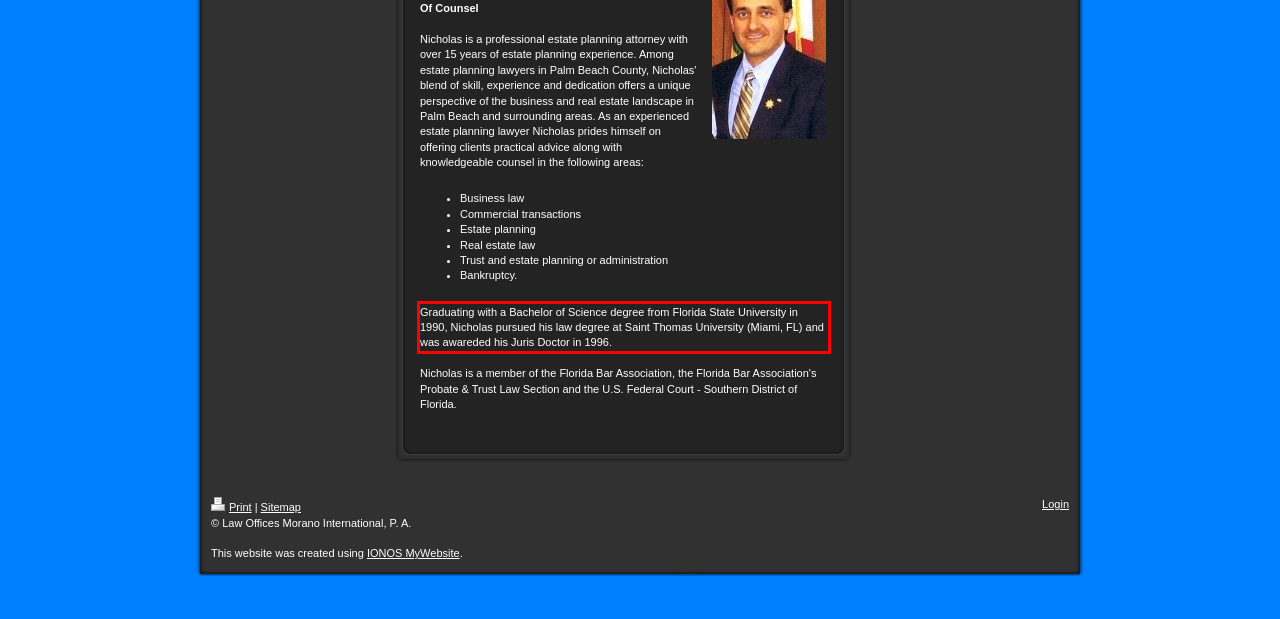Please perform OCR on the text within the red rectangle in the webpage screenshot and return the text content.

Graduating with a Bachelor of Science degree from Florida State University in 1990, Nicholas pursued his law degree at Saint Thomas University (Miami, FL) and was awareded his Juris Doctor in 1996.